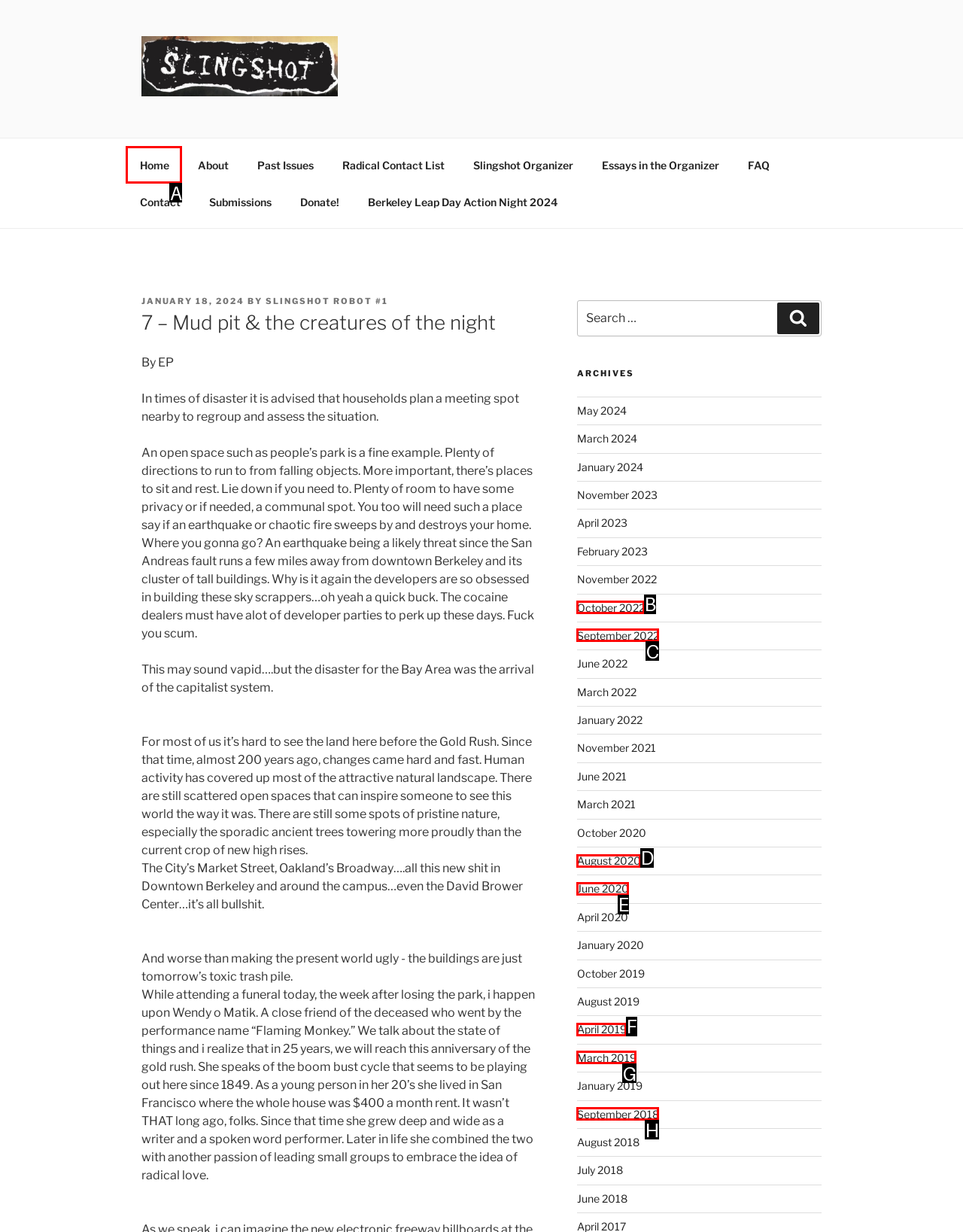Tell me which option I should click to complete the following task: Click on the 'Home' link
Answer with the option's letter from the given choices directly.

A